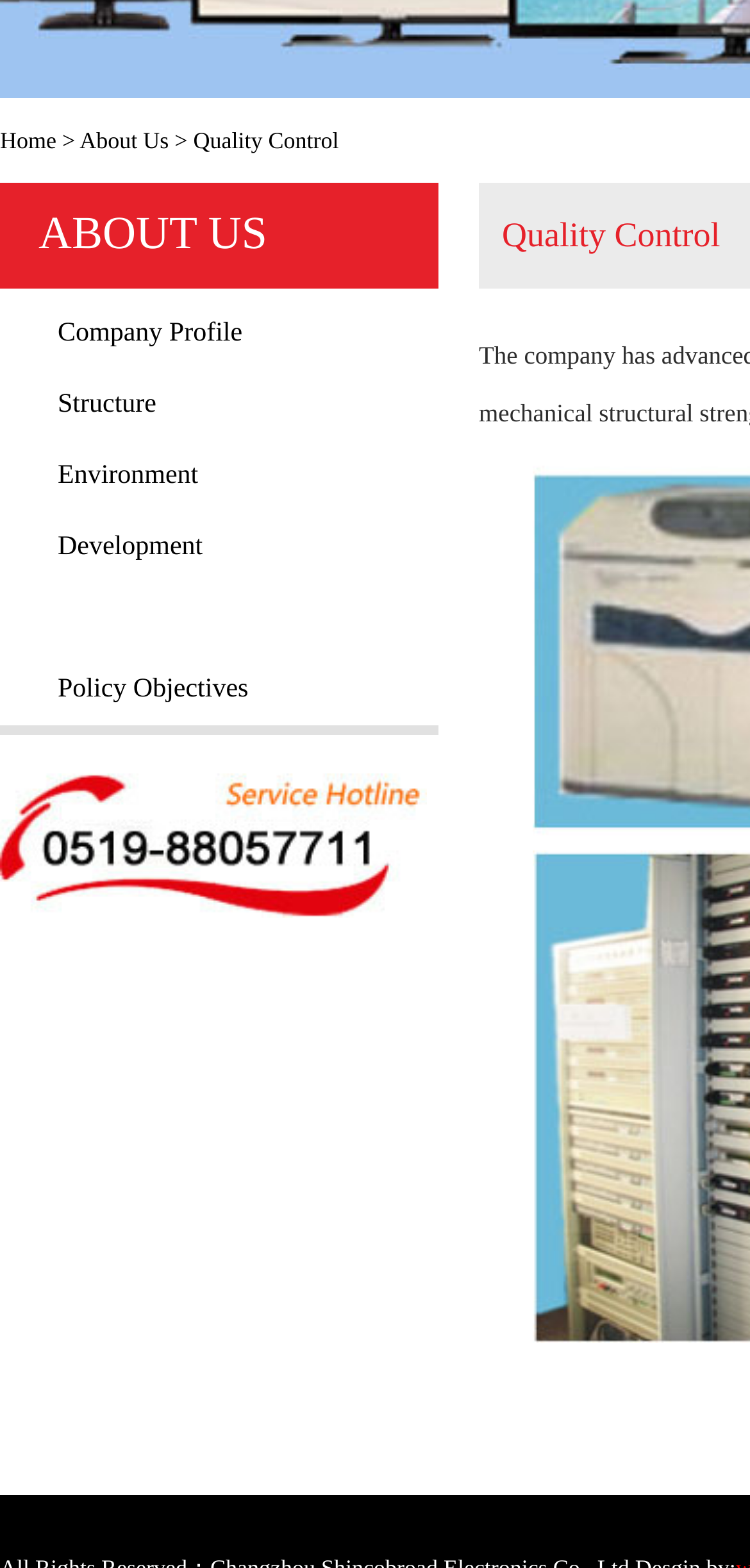Identify and provide the bounding box coordinates of the UI element described: "Environment". The coordinates should be formatted as [left, top, right, bottom], with each number being a float between 0 and 1.

[0.077, 0.294, 0.264, 0.313]